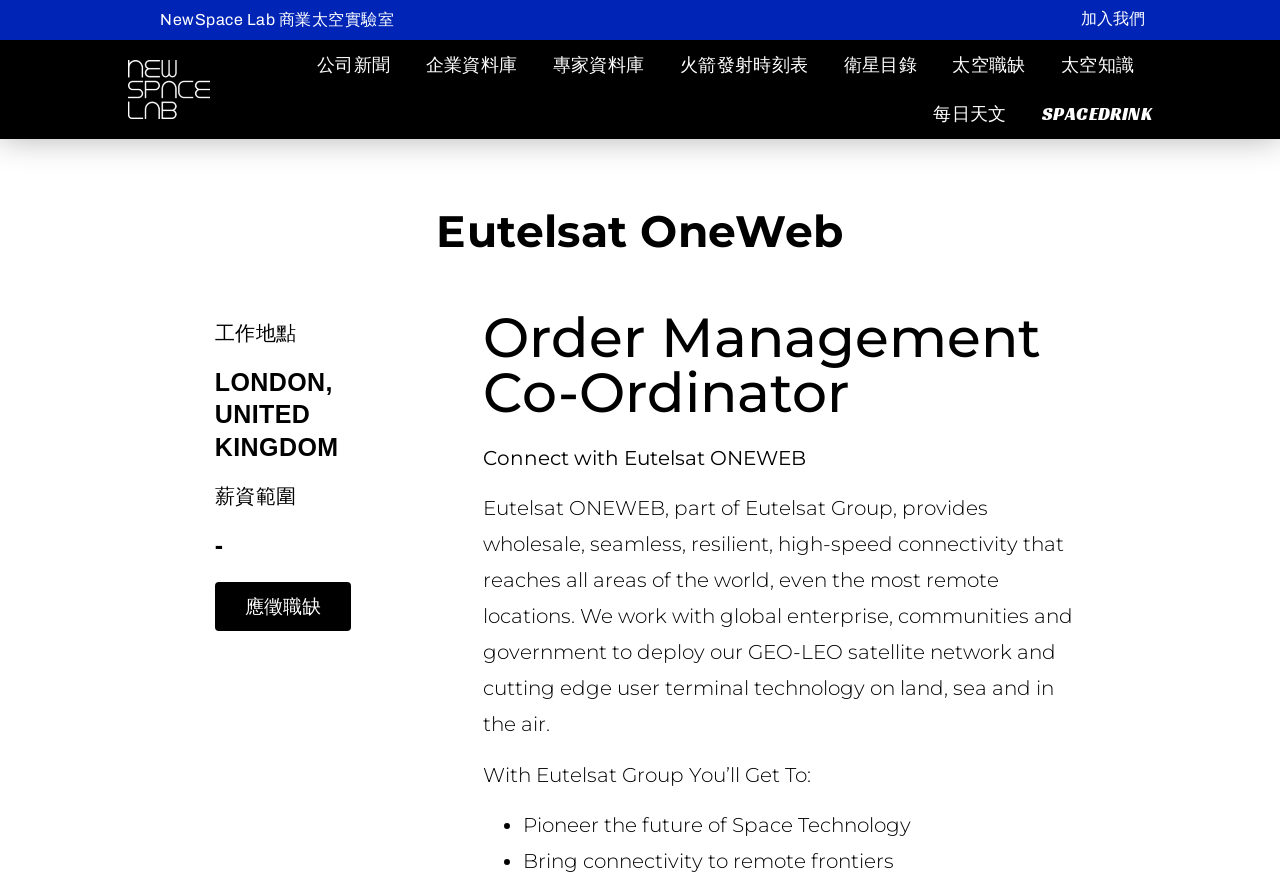Determine the bounding box coordinates of the region to click in order to accomplish the following instruction: "Apply for the job". Provide the coordinates as four float numbers between 0 and 1, specifically [left, top, right, bottom].

[0.168, 0.664, 0.274, 0.719]